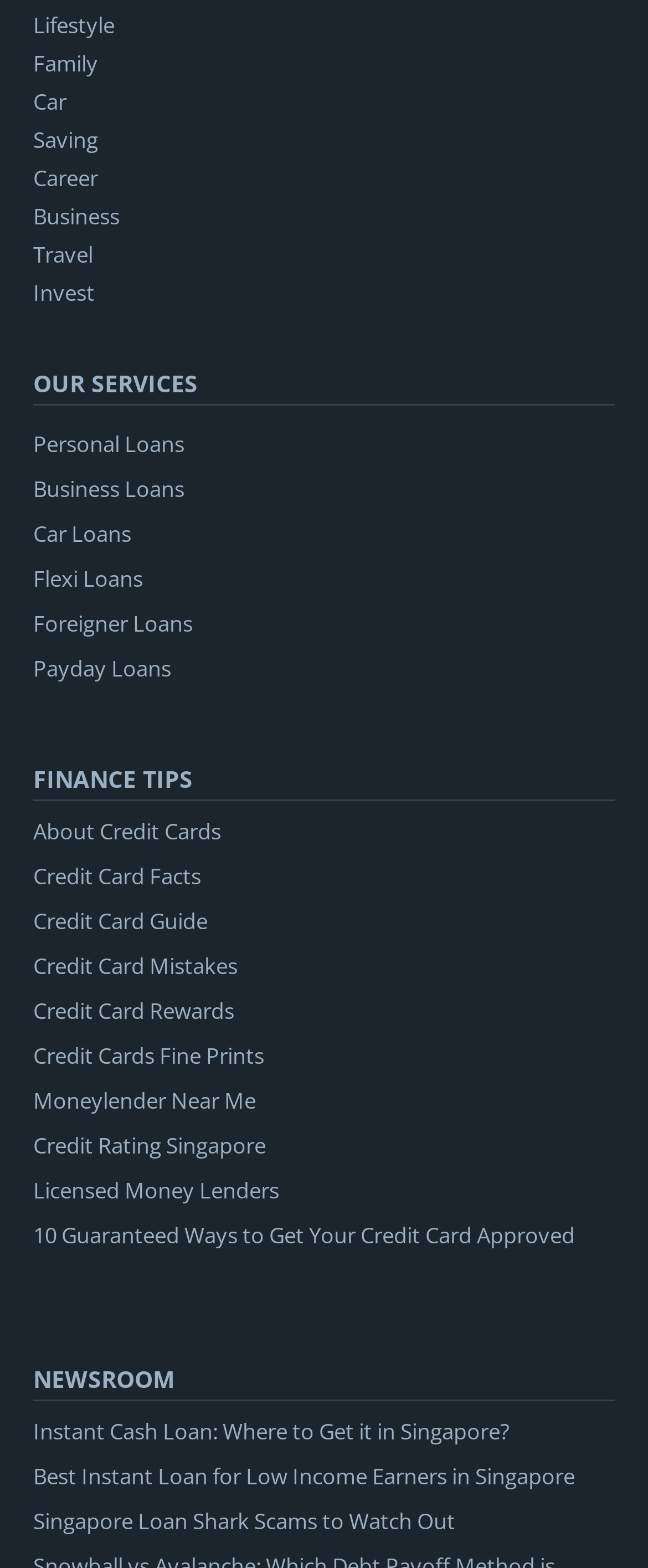Identify the bounding box coordinates of the section to be clicked to complete the task described by the following instruction: "Click on Lifestyle". The coordinates should be four float numbers between 0 and 1, formatted as [left, top, right, bottom].

[0.051, 0.006, 0.177, 0.025]